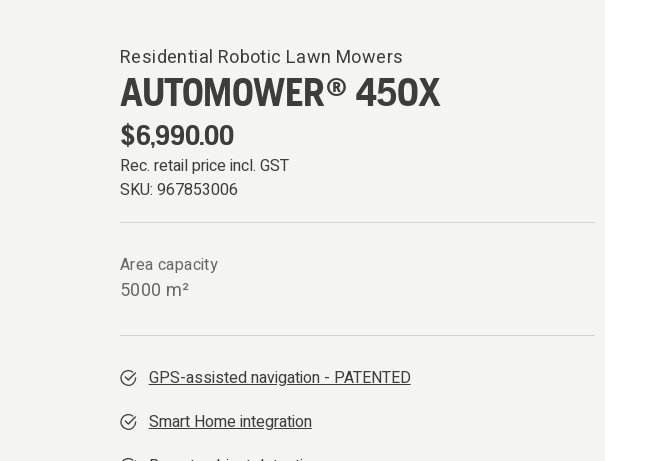What is the price of the AUTOMOWER 450X?
Analyze the image and deliver a detailed answer to the question.

The price of the AUTOMOWER 450X is mentioned in the caption, which states that it is priced at $6,990.00.